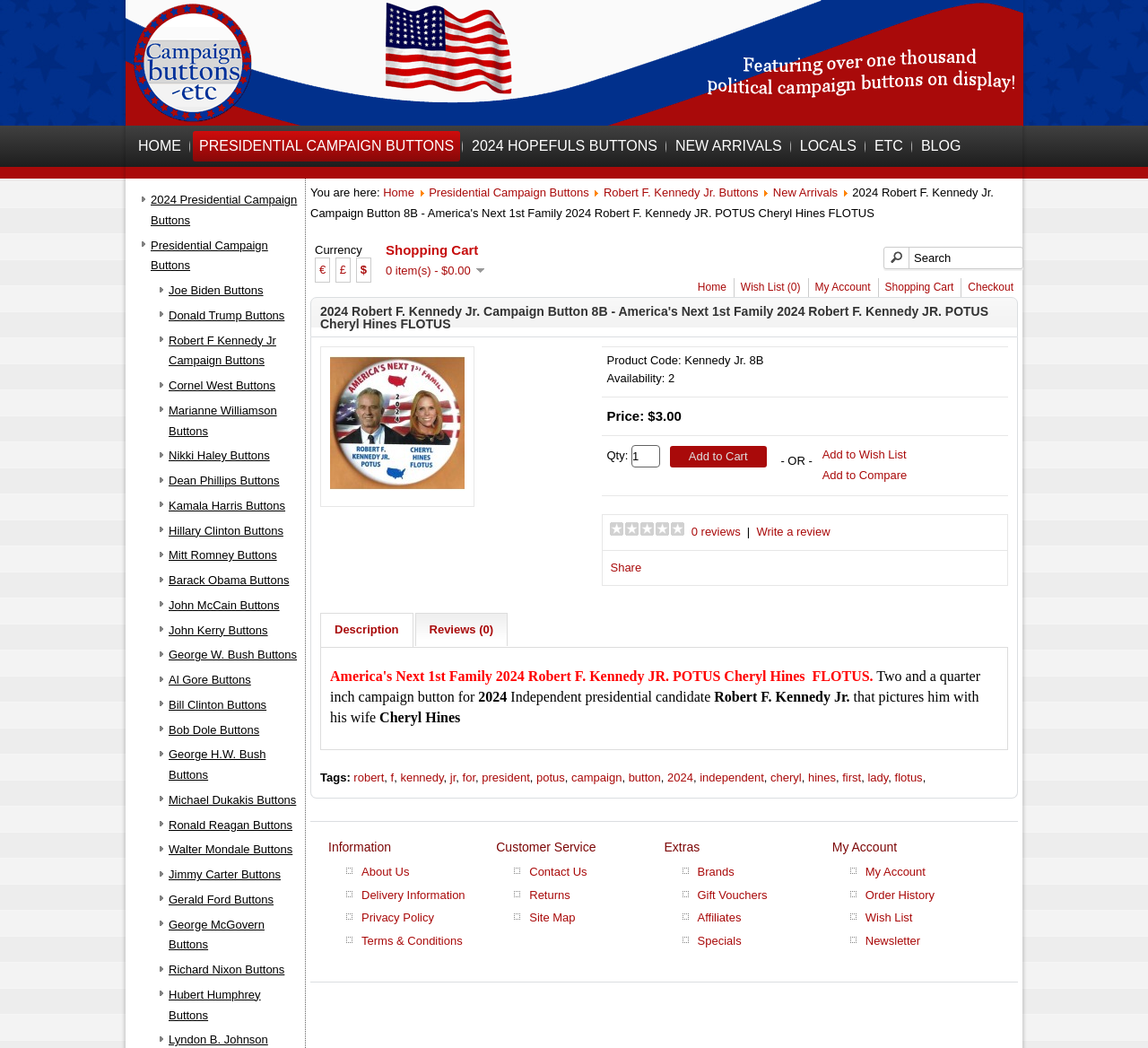Using the element description provided, determine the bounding box coordinates in the format (top-left x, top-left y, bottom-right x, bottom-right y). Ensure that all values are floating point numbers between 0 and 1. Element description: My Account

[0.704, 0.265, 0.758, 0.283]